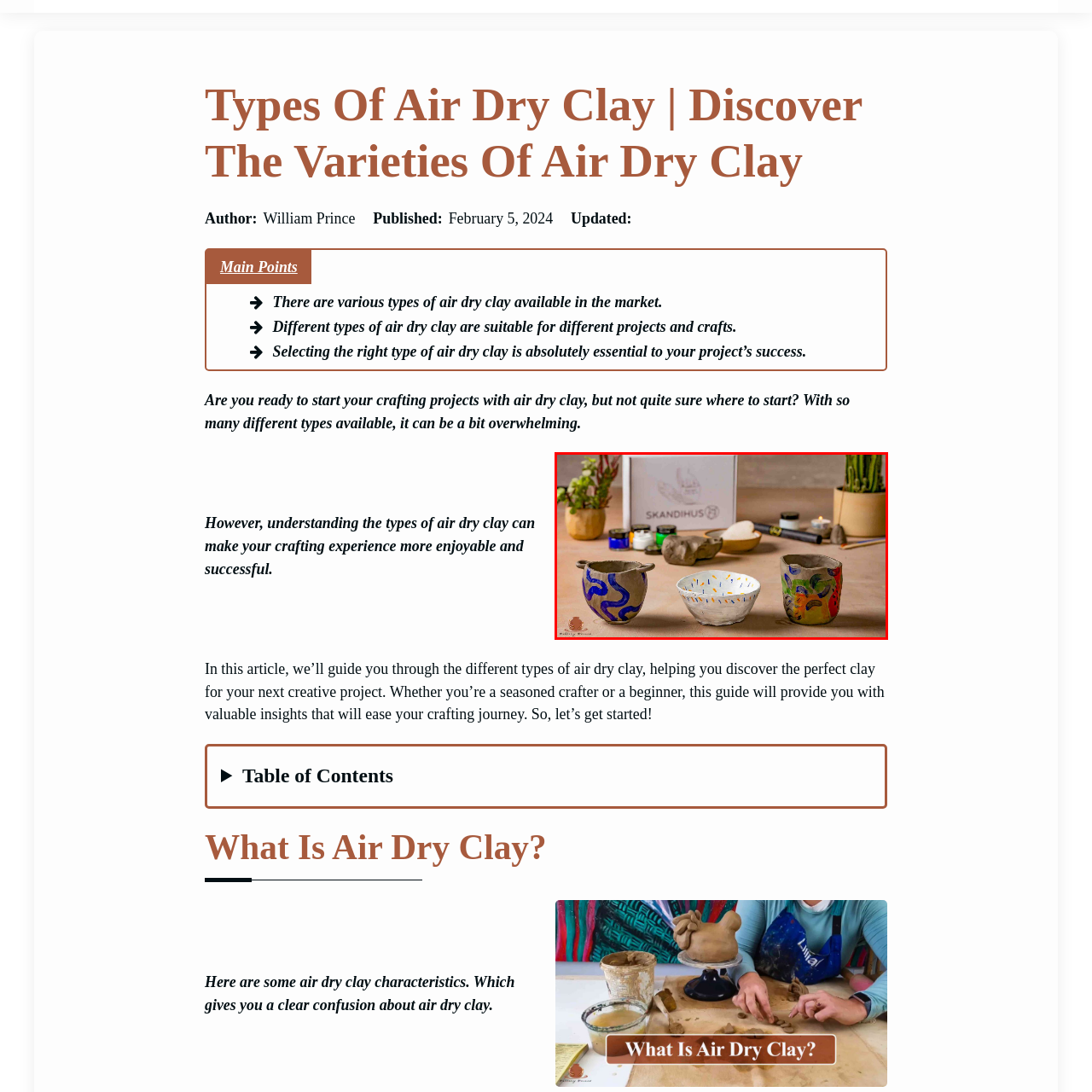Give a detailed description of the image area outlined by the red box.

The image showcases an artistic display of three uniquely crafted pieces of air dry clay, highlighting the versatility and creativity possible with this medium. Positioned on a neutral-toned surface, the pieces include two small vessels adorned with intricate, multicolored patterns and a central bowl that features a cheerful, abstract design. In the background, an assortment of crafting materials is visible, including containers of paint, brushes, and sculpting tools, emphasizing the hands-on nature of clay crafting. A stylish box labeled "SKANDIHUS" adds an element of branding, suggesting a focus on quality products for crafting enthusiasts. The image beautifully encapsulates the spirit of creativity and the joys of working with air dry clay, inviting viewers to explore their artistic potential.